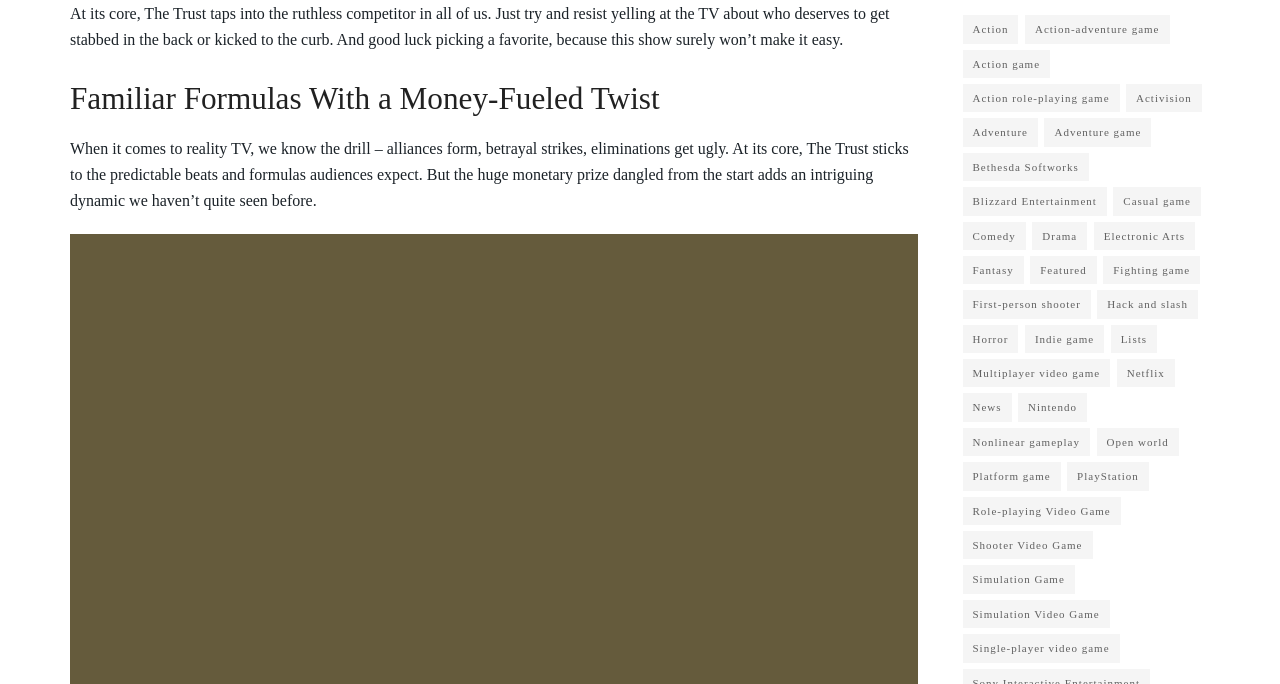Given the webpage screenshot, identify the bounding box of the UI element that matches this description: "Shooter Video Game".

[0.752, 0.776, 0.854, 0.818]